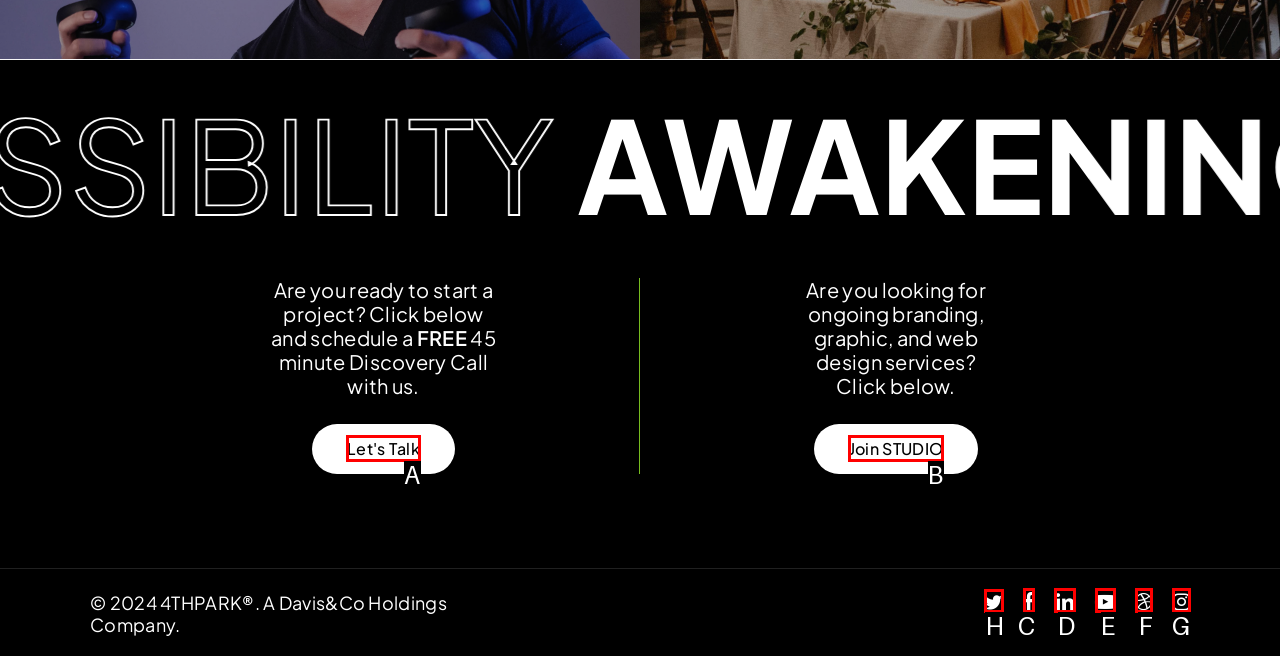Which option should you click on to fulfill this task: Follow on Twitter? Answer with the letter of the correct choice.

H